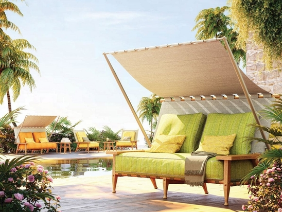What is the shape of the structure above the lounge chair? Look at the image and give a one-word or short phrase answer.

Canopy